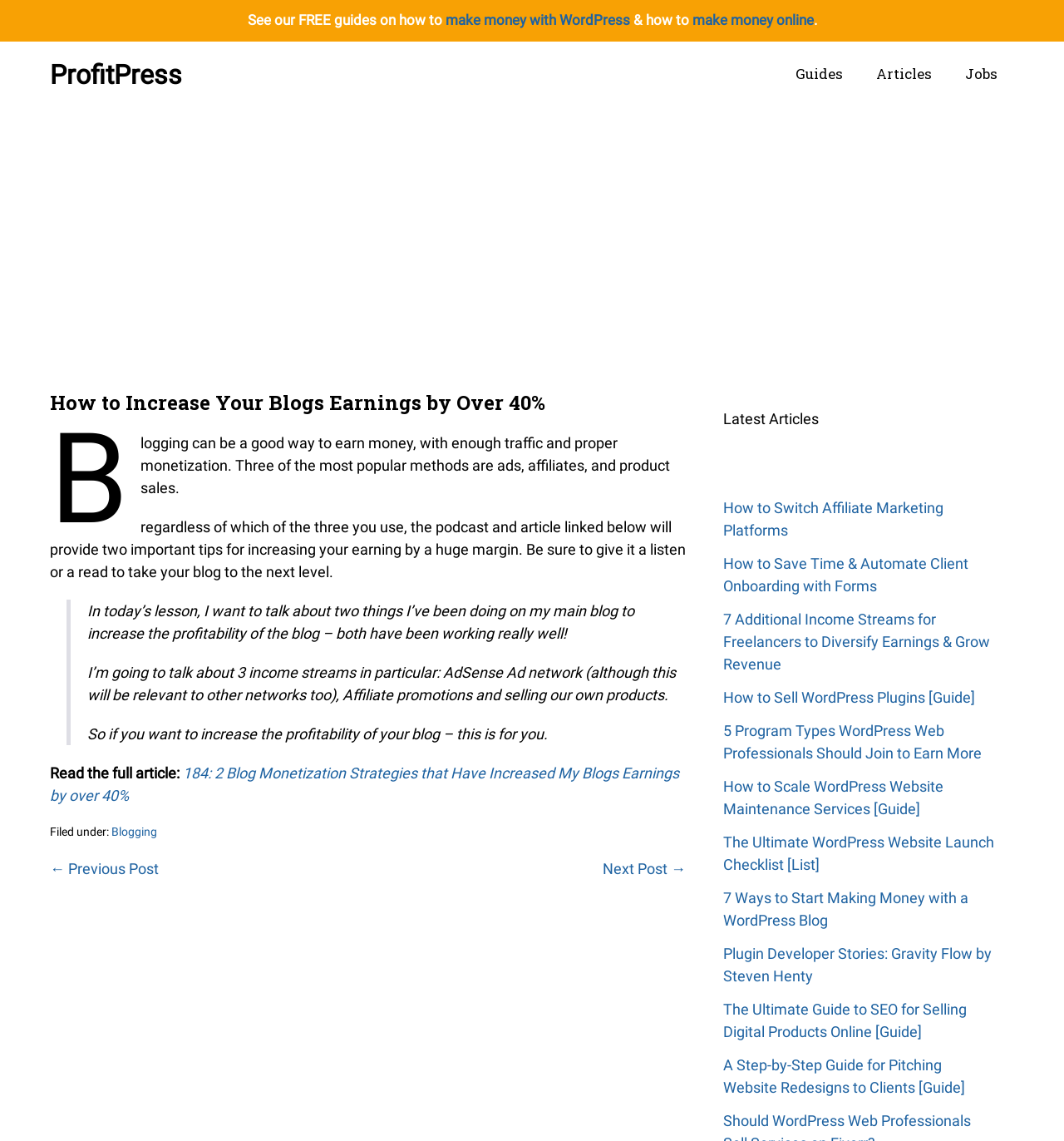Provide a brief response to the question using a single word or phrase: 
What is the main topic of this blog post?

Increasing blog earnings